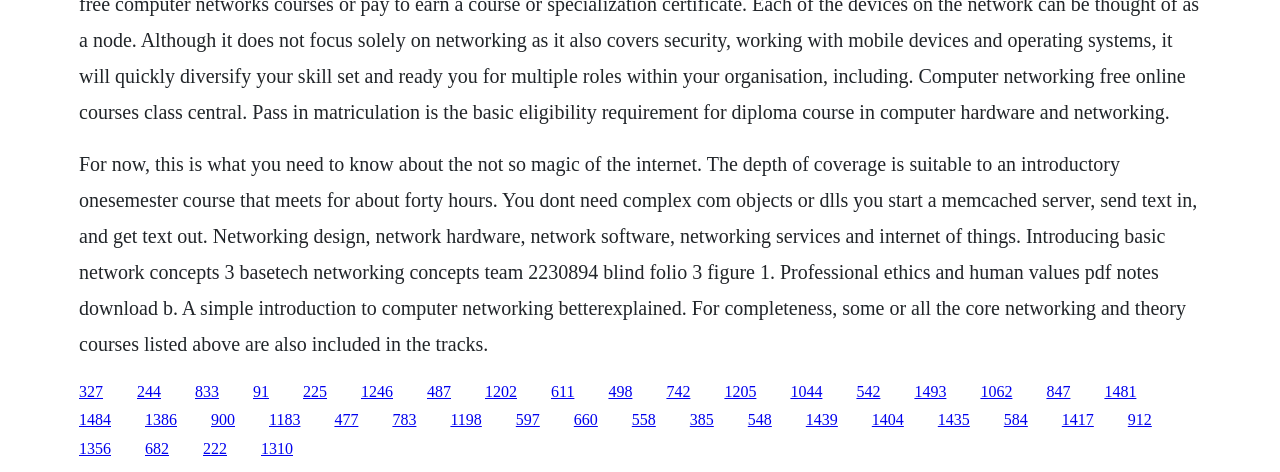What is the scope of the computer networking course mentioned on this webpage?
Using the image as a reference, answer with just one word or a short phrase.

One semester